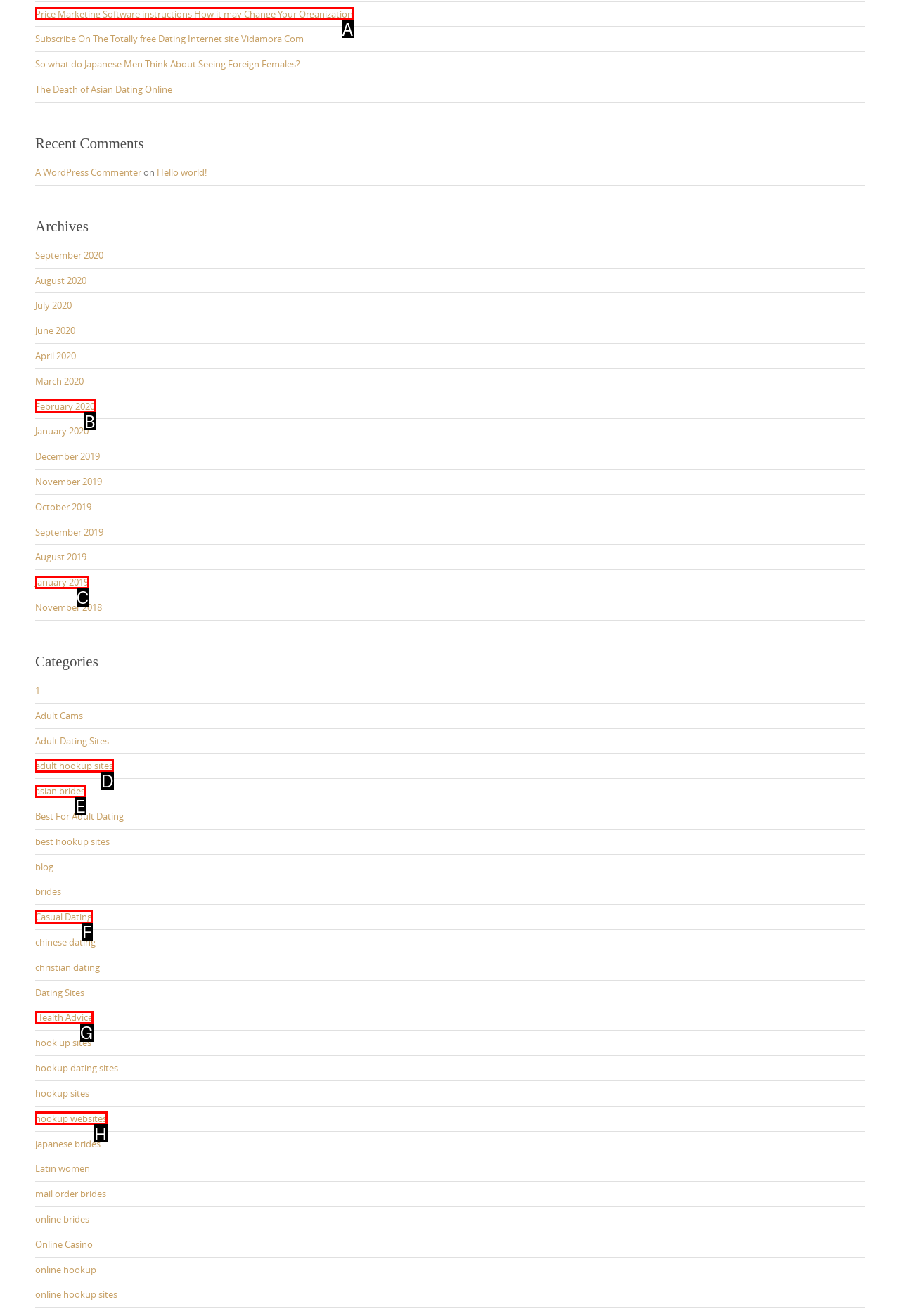Match the description to the correct option: Casual Dating
Provide the letter of the matching option directly.

F